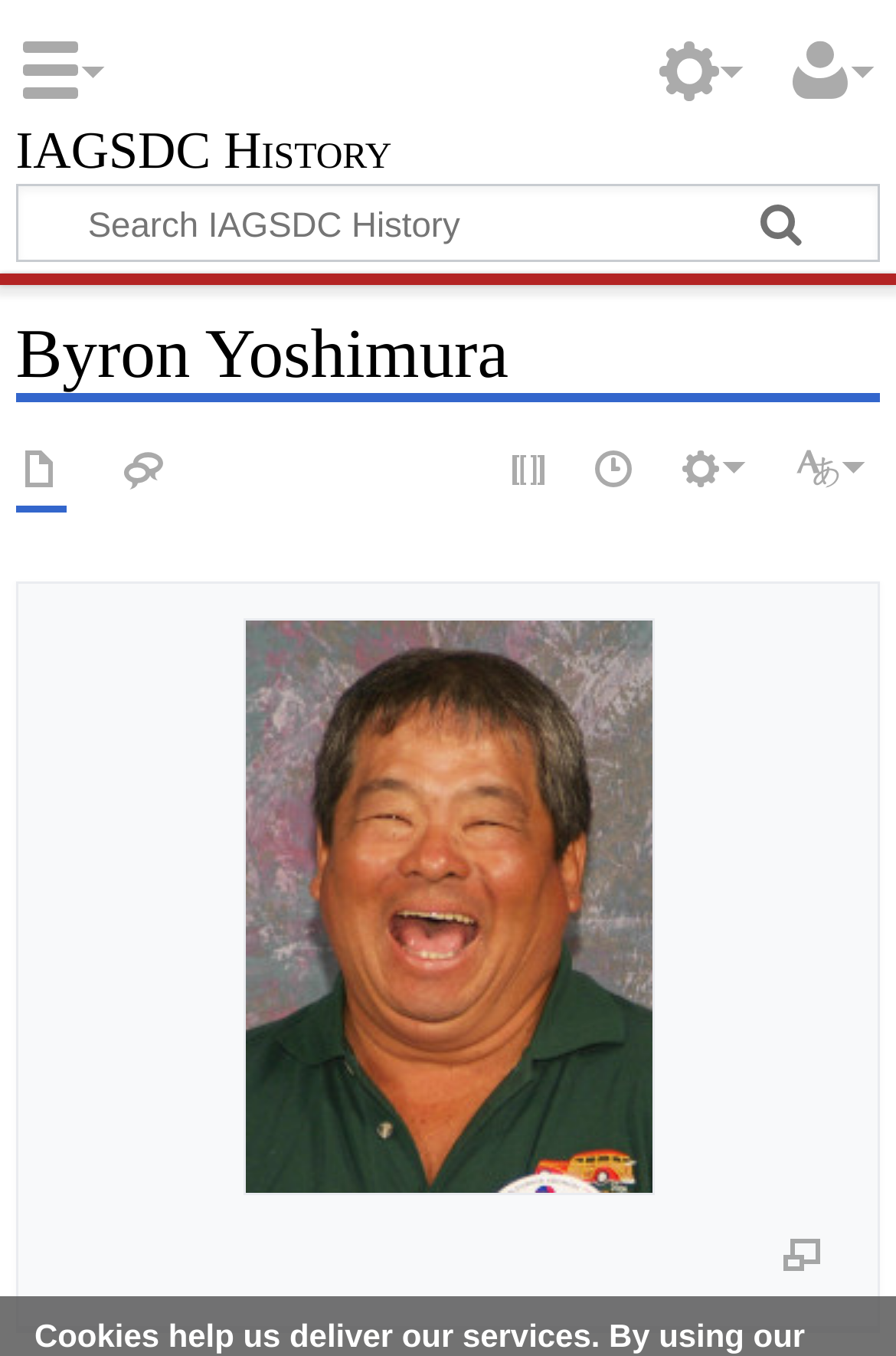Specify the bounding box coordinates of the element's region that should be clicked to achieve the following instruction: "Go to discussion page". The bounding box coordinates consist of four float numbers between 0 and 1, in the format [left, top, right, bottom].

[0.132, 0.33, 0.189, 0.368]